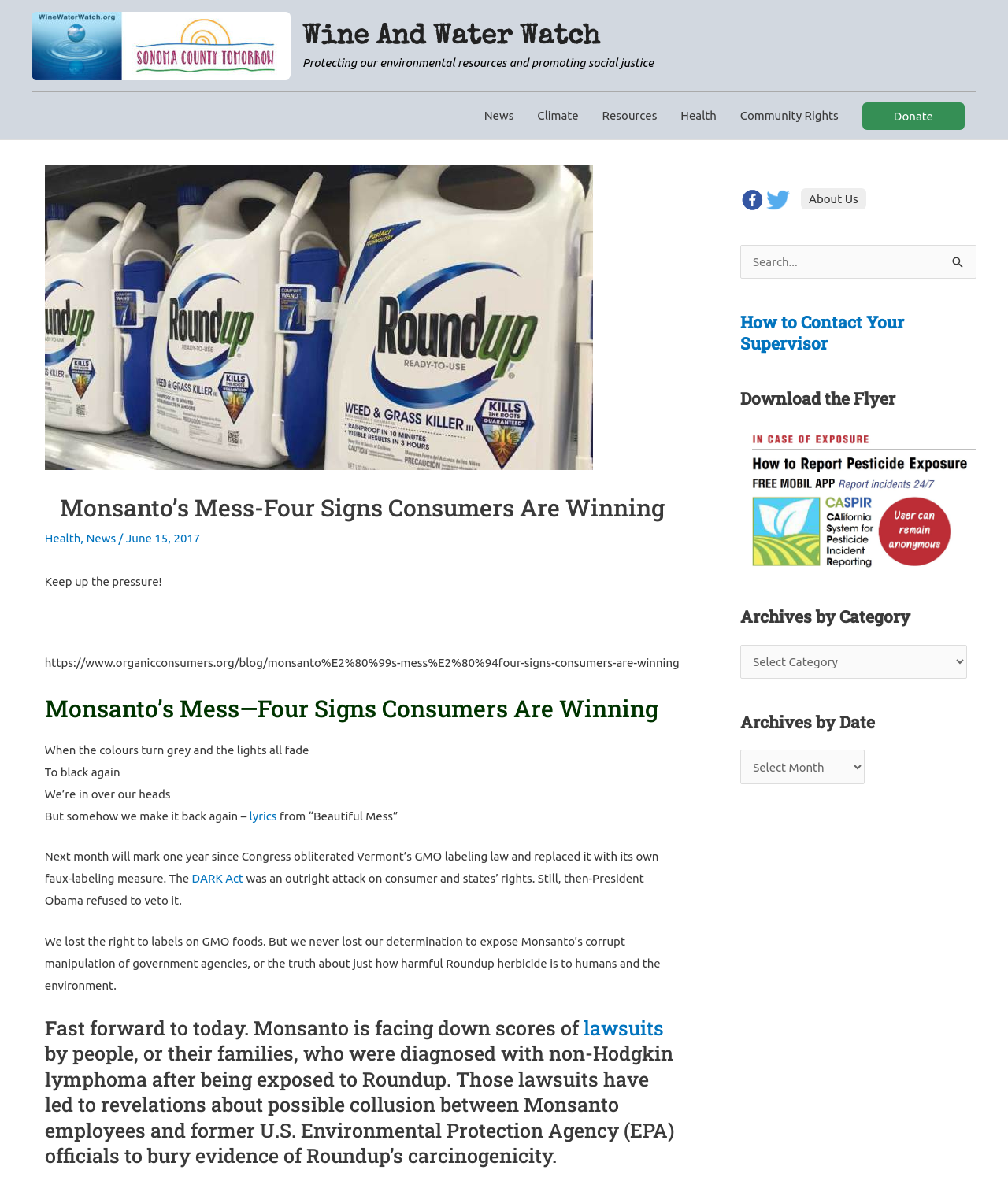Based on the image, provide a detailed and complete answer to the question: 
What is the purpose of the search box?

The search box is located in the top-right corner of the webpage, and it allows users to search for specific content within the website. The search box is accompanied by a 'Search' button, which submits the search query.